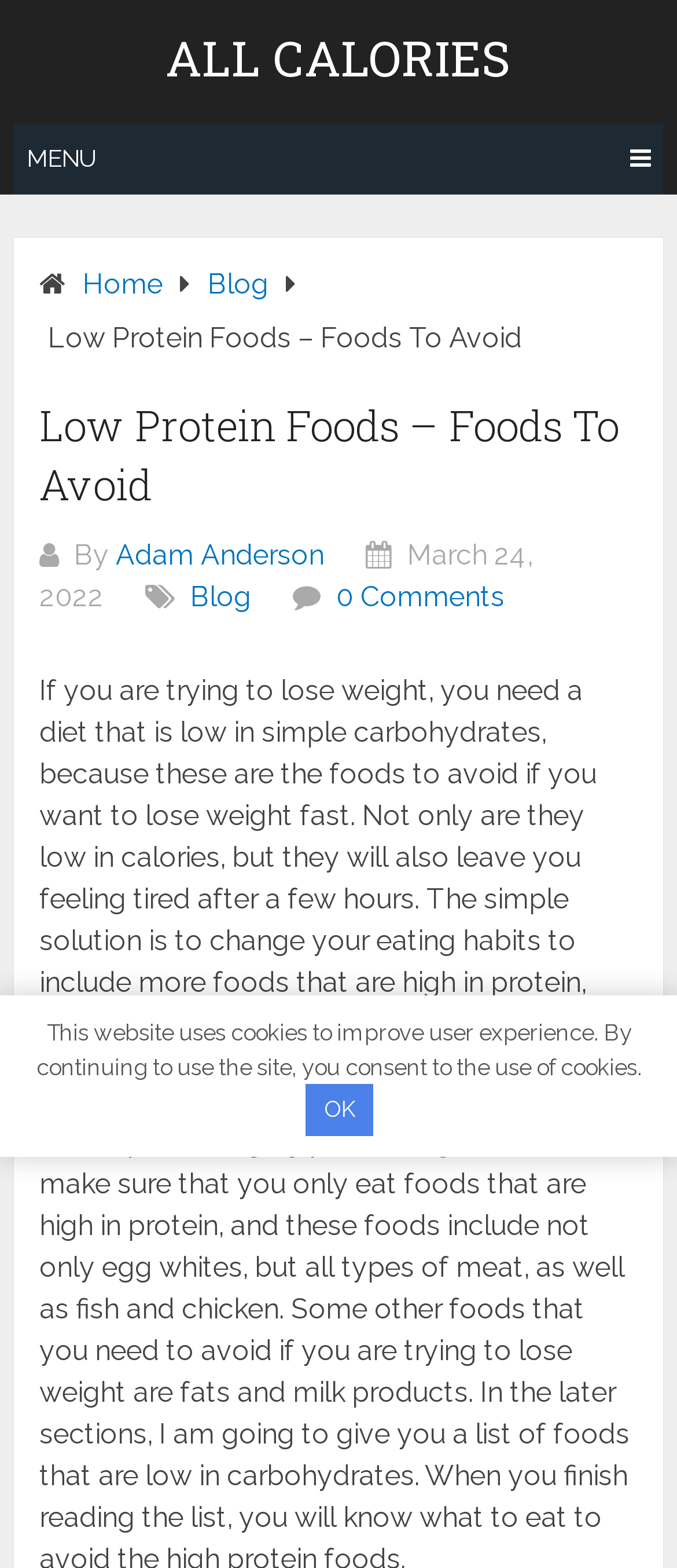What is the effect of eating simple carbohydrates?
From the image, respond with a single word or phrase.

feeling tired